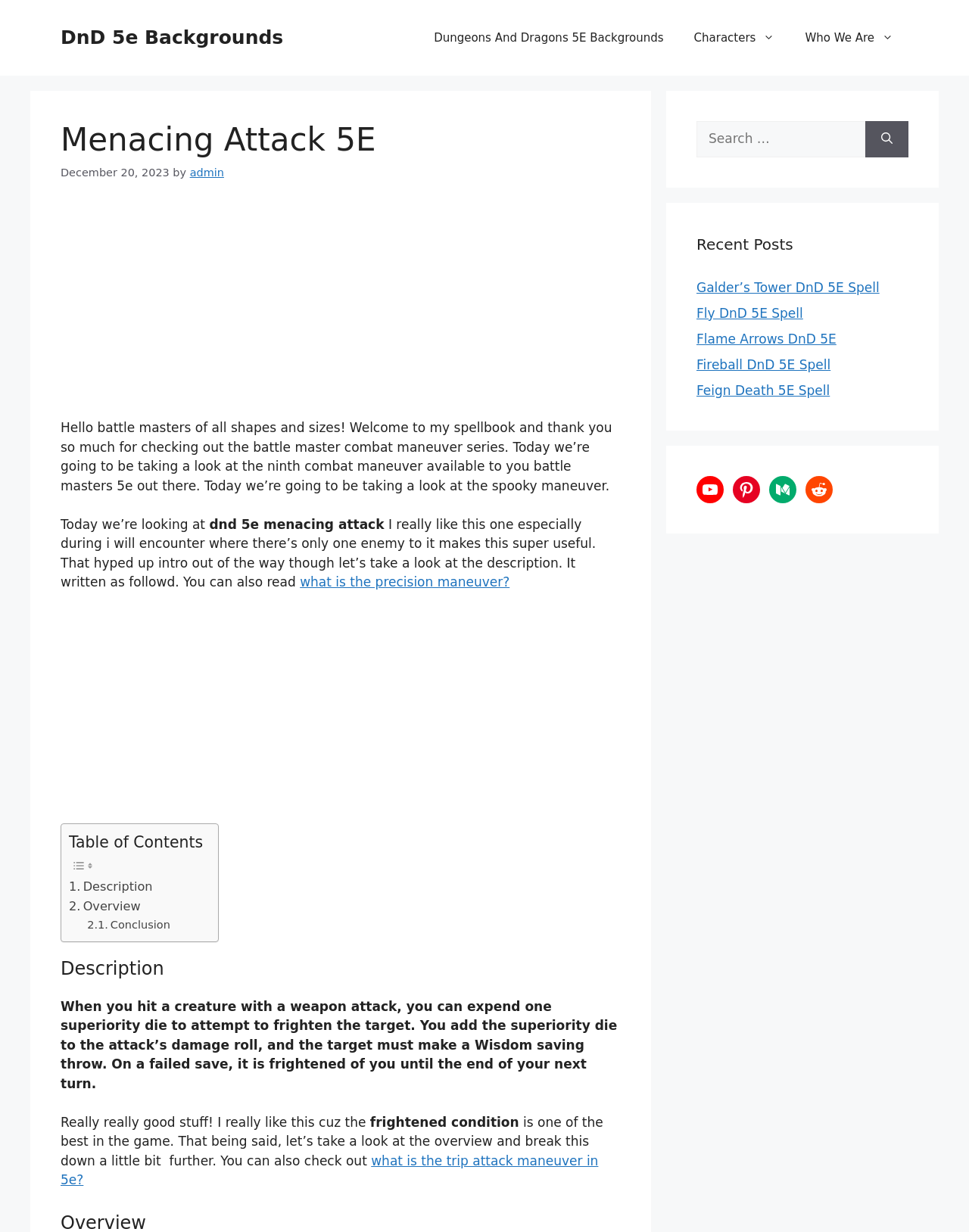What is the name of the spell mentioned in the 'Recent Posts' section?
Using the image, answer in one word or phrase.

Galder’s Tower